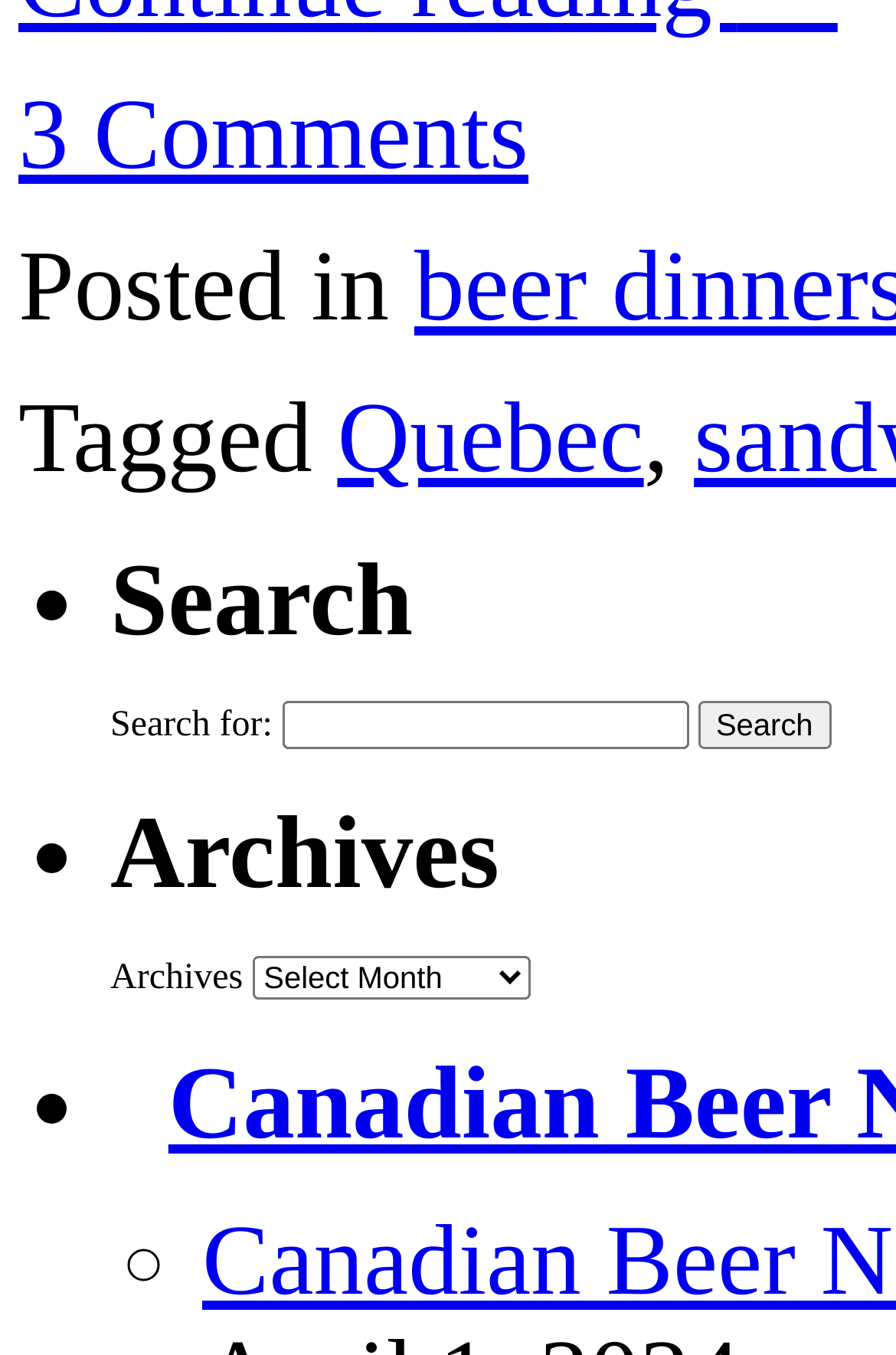Given the webpage screenshot and the description, determine the bounding box coordinates (top-left x, top-left y, bottom-right x, bottom-right y) that define the location of the UI element matching this description: 3 Comments

[0.021, 0.059, 0.59, 0.141]